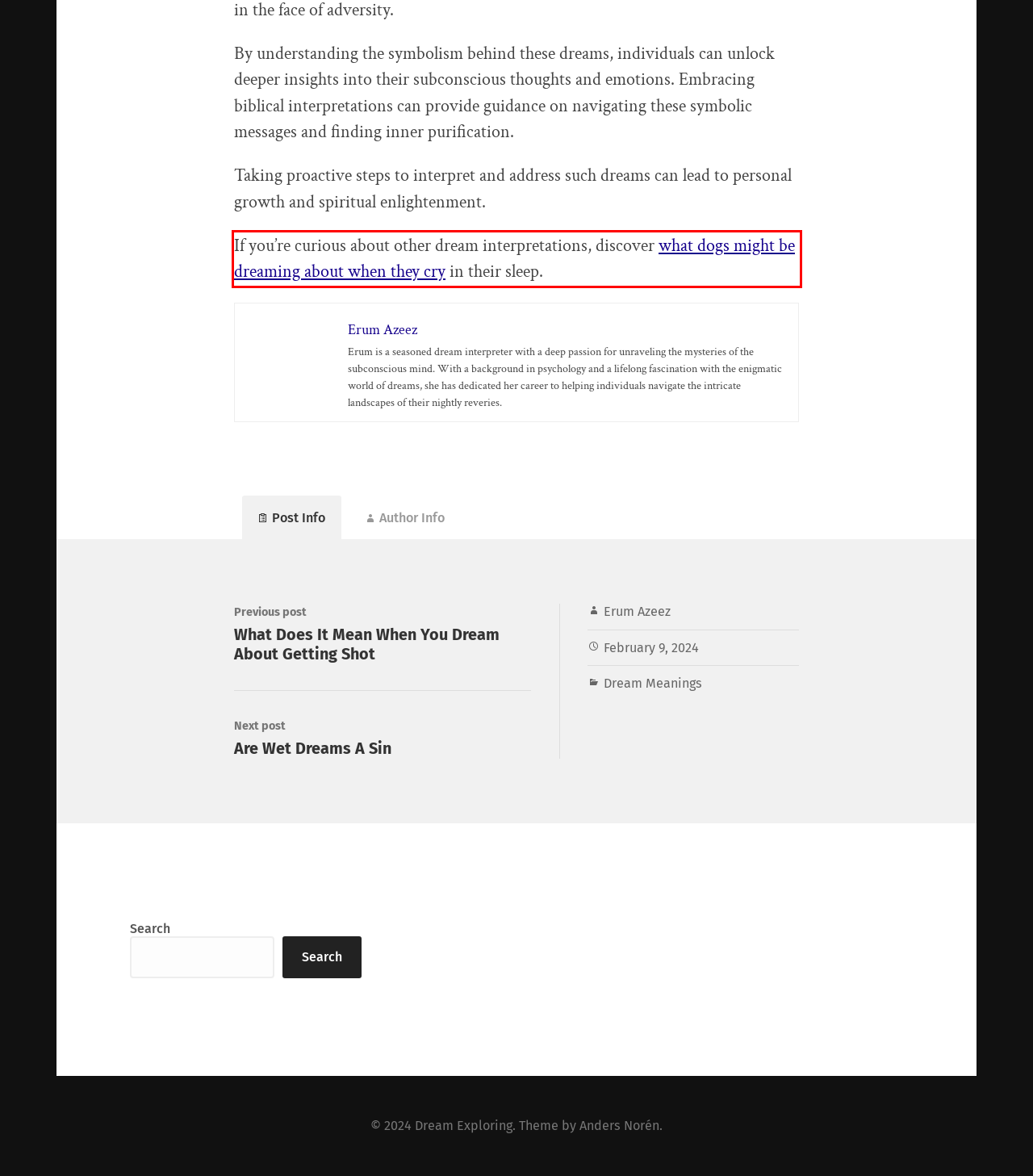Analyze the screenshot of the webpage that features a red bounding box and recognize the text content enclosed within this red bounding box.

If you’re curious about other dream interpretations, discover what dogs might be dreaming about when they cry in their sleep.